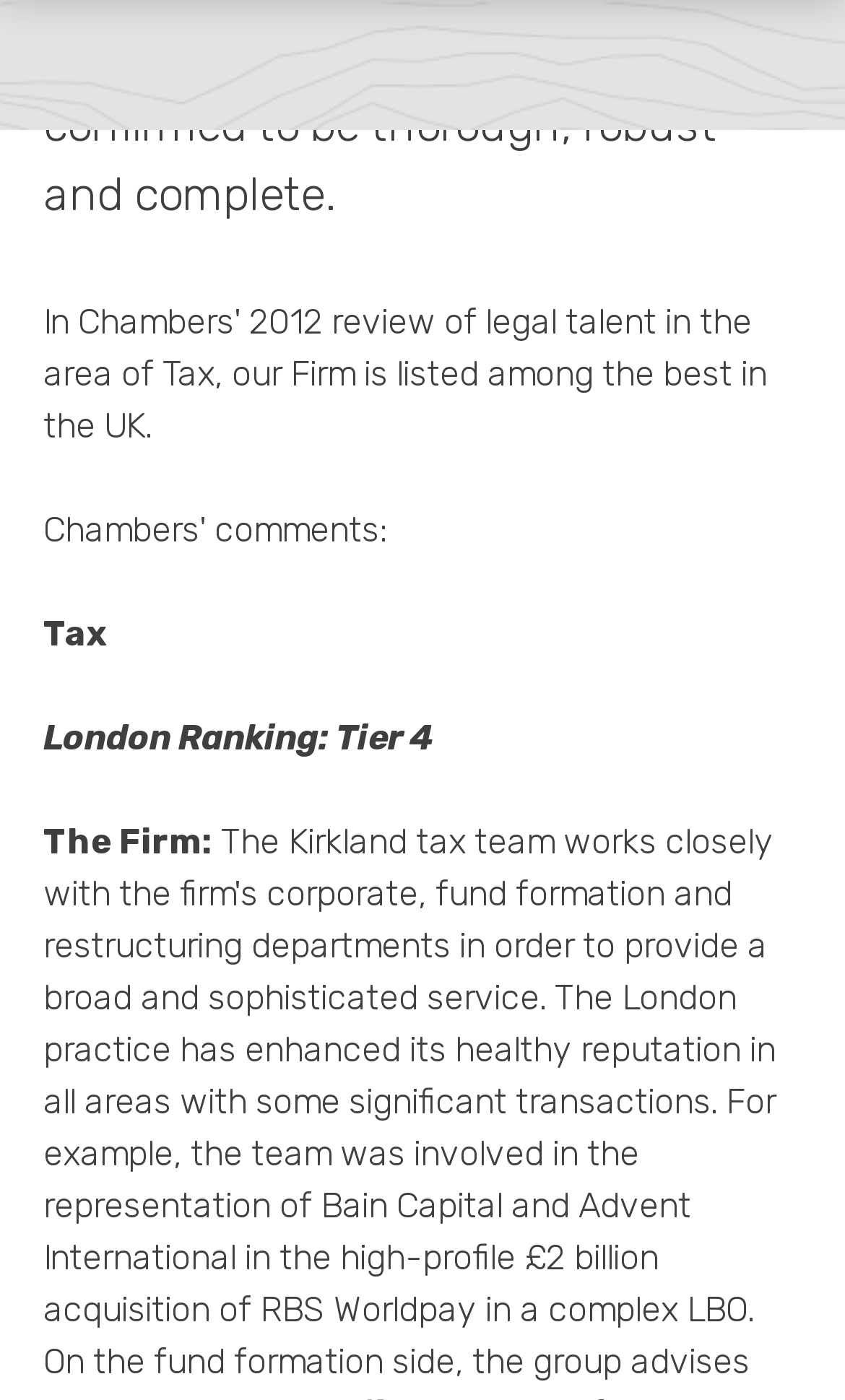Please determine the bounding box coordinates for the element that should be clicked to follow these instructions: "Go to About Kirkland".

[0.051, 0.668, 0.264, 0.698]